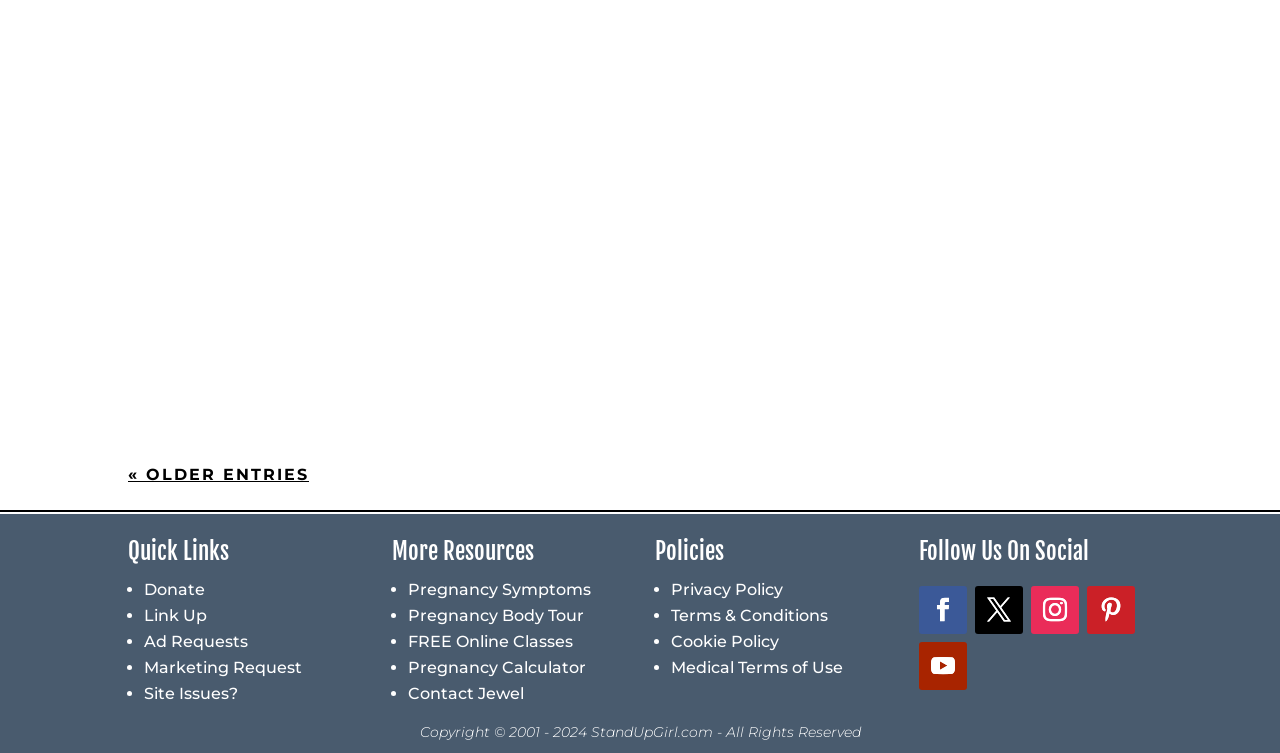Refer to the screenshot and give an in-depth answer to this question: What is the purpose of the 'More Resources' section?

The 'More Resources' section on the webpage contains a list of links to additional resources, including 'Pregnancy Symptoms', 'Pregnancy Body Tour', and others. The purpose of this section is to provide users with more resources related to pregnancy and healthcare.